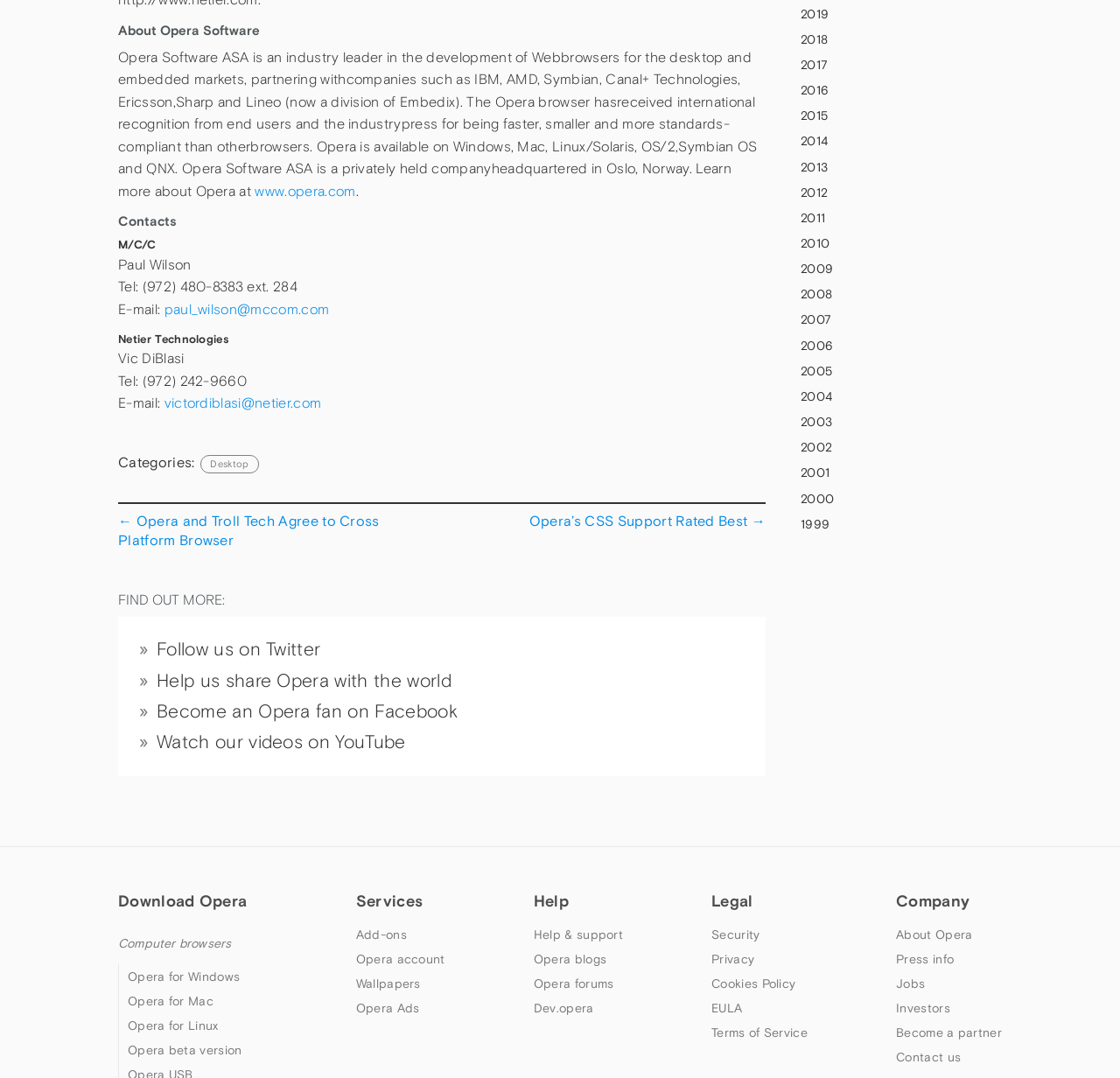What is Opera Software ASA?
Based on the image, please offer an in-depth response to the question.

Based on the heading 'About Opera Software' and the static text that follows, it is clear that Opera Software ASA is an industry leader in the development of web browsers for the desktop and embedded markets.